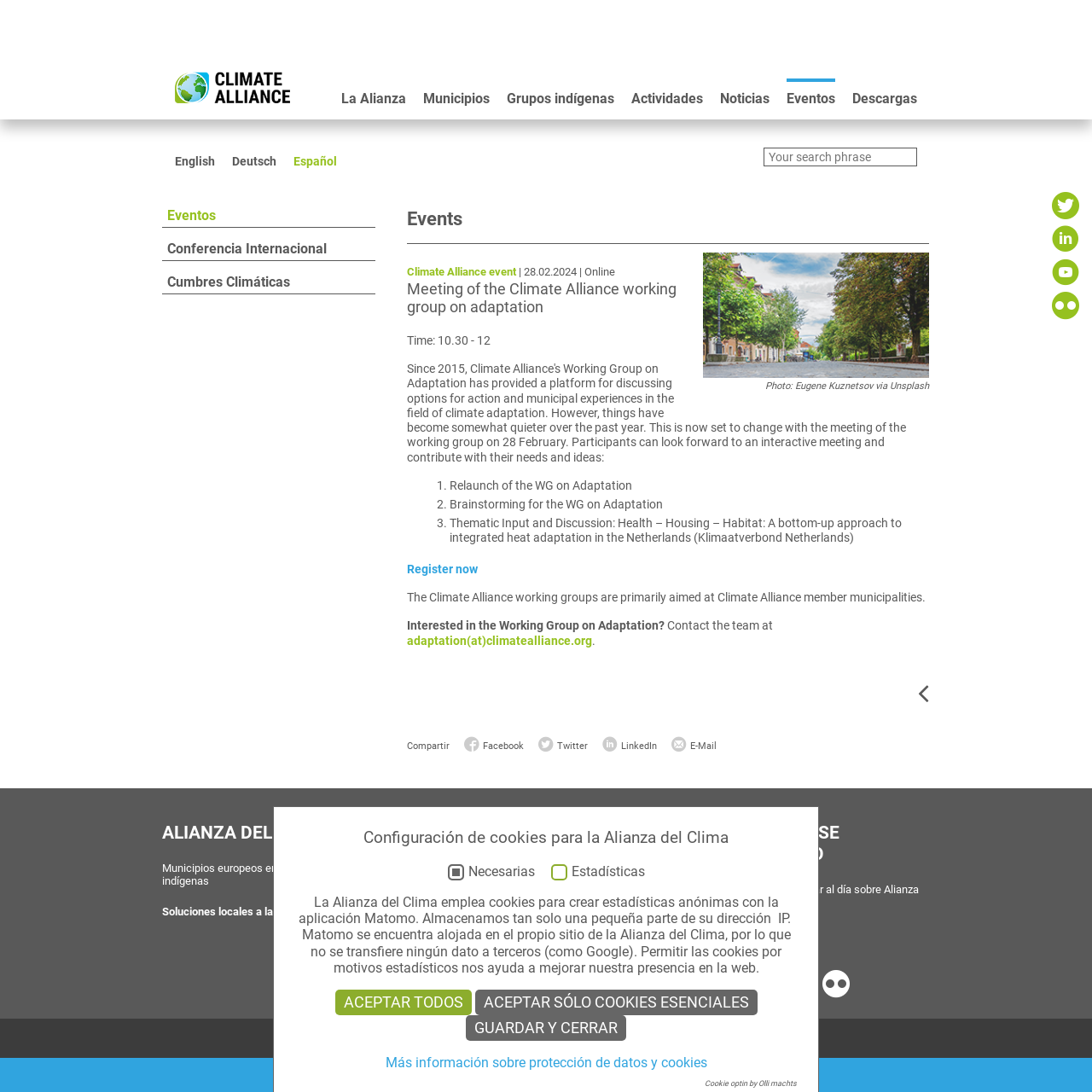Generate a comprehensive description of the webpage content.

The webpage is about the Climate Alliance, a organization that brings together European municipalities and indigenous peoples to address the global climate crisis. At the top of the page, there is a logo and a navigation menu with links to different sections of the website, including "La Alianza", "Municipios", "Grupos indígenas", "Actividades", "Noticias", "Eventos", and "Descargas". Below the navigation menu, there is a search form and links to switch the language of the website to English, Deutsch, or Español.

The main content of the page is about an event, "Meeting of the Climate Alliance working group on adaptation", which is scheduled to take place on February 28, 2024, online. The event details are provided, including the time, agenda, and a registration link. There is also a section that explains the purpose of the working group and how to contact the team.

On the right side of the page, there is a section with a heading "Events" that lists three upcoming events, including the one mentioned above. Below this section, there is a call-to-action button to register for the event.

At the bottom of the page, there is a footer section that provides contact information, including email addresses and phone numbers for the European Secretariat and the Brussels office. There are also links to legal notices, data protection, and cookie policies.

In the bottom-right corner of the page, there is a cookie configuration section that allows users to accept or decline cookies for statistical purposes.